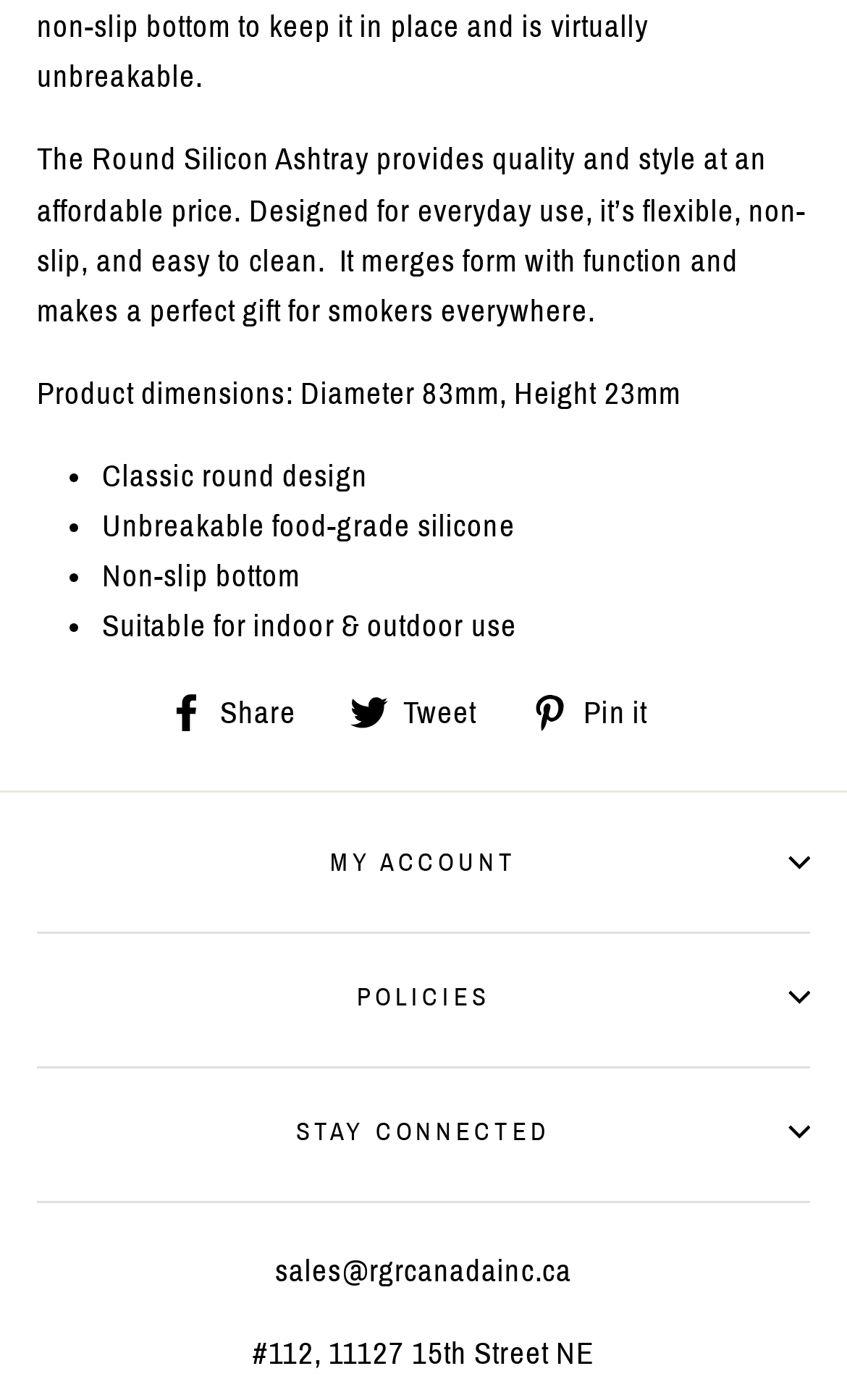What is the email address for sales?
Give a detailed explanation using the information visible in the image.

The webpage provides contact information, including an email address for sales, which is sales@rgrcanadainc.ca.